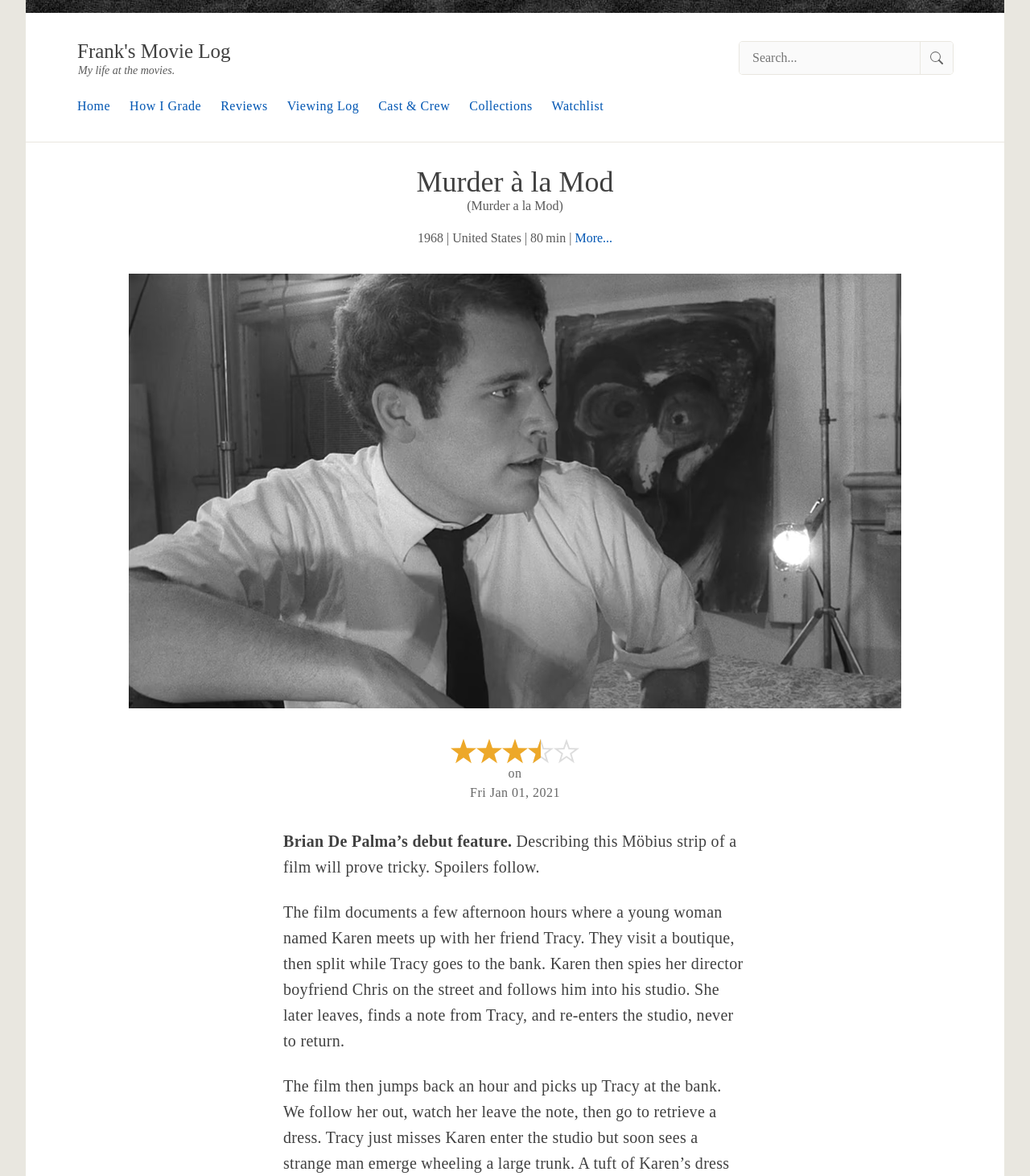Offer an in-depth caption of the entire webpage.

The webpage is a movie review page, specifically for the 1968 film "Murder à la Mod" directed by Brian De Palma. At the top, there is a header section with a title "Frank's Movie Log" and a tagline "My life at the movies." Below the header, there is a search bar with a search button on the right side.

On the top-left side, there are several navigation links, including "Home", "How I Grade", "Reviews", "Viewing Log", "Cast & Crew", "Collections", and "Watchlist". These links are arranged horizontally in a row.

The main content of the page is divided into two sections. On the left side, there is a large image that takes up most of the vertical space, which appears to be a still from the movie. On the right side, there is a section with the movie title "Murder à la Mod" in a large font, followed by the release year "1968" and other details such as the country of origin and runtime.

Below the movie title, there is a rating section with an image of a B- grade and 3.5 stars out of 5. The review text starts below the rating section, with a brief introduction to the film and a warning about spoilers. The review text is divided into several paragraphs, describing the plot of the film in detail.

At the bottom of the page, there is a date stamp "Fri Jan 01, 2021" and a note that says "on". The overall layout of the page is clean and easy to read, with a focus on the movie review and related details.